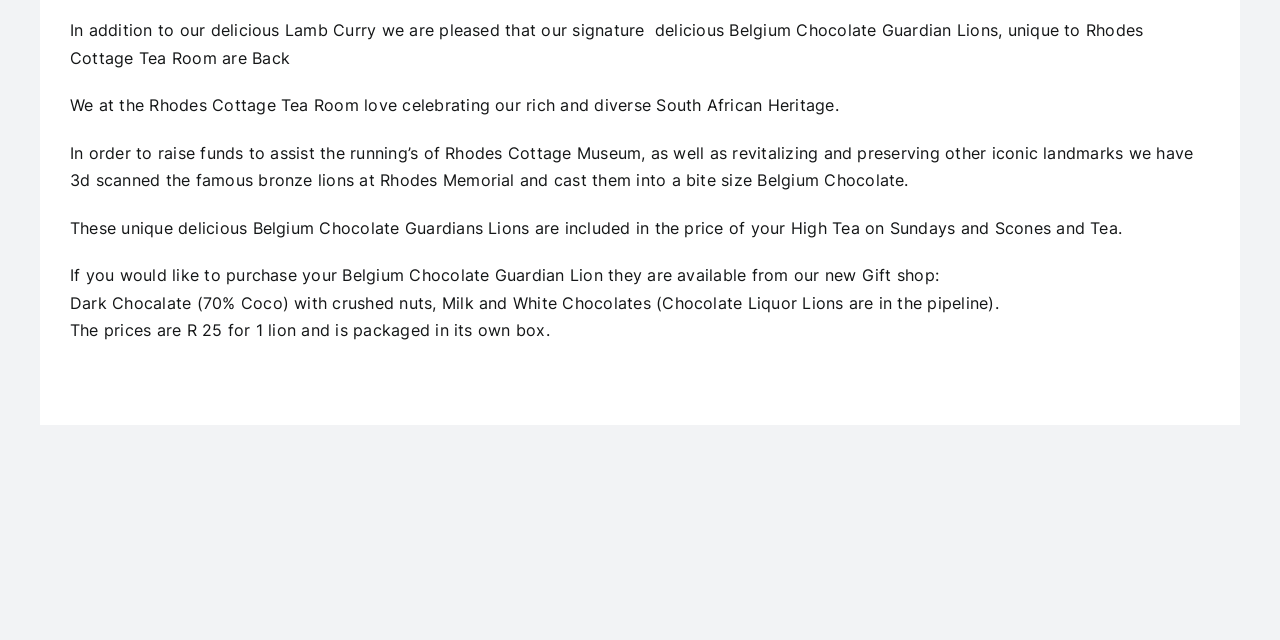Locate the UI element described as follows: "phnom penh". Return the bounding box coordinates as four float numbers between 0 and 1 in the order [left, top, right, bottom].

None